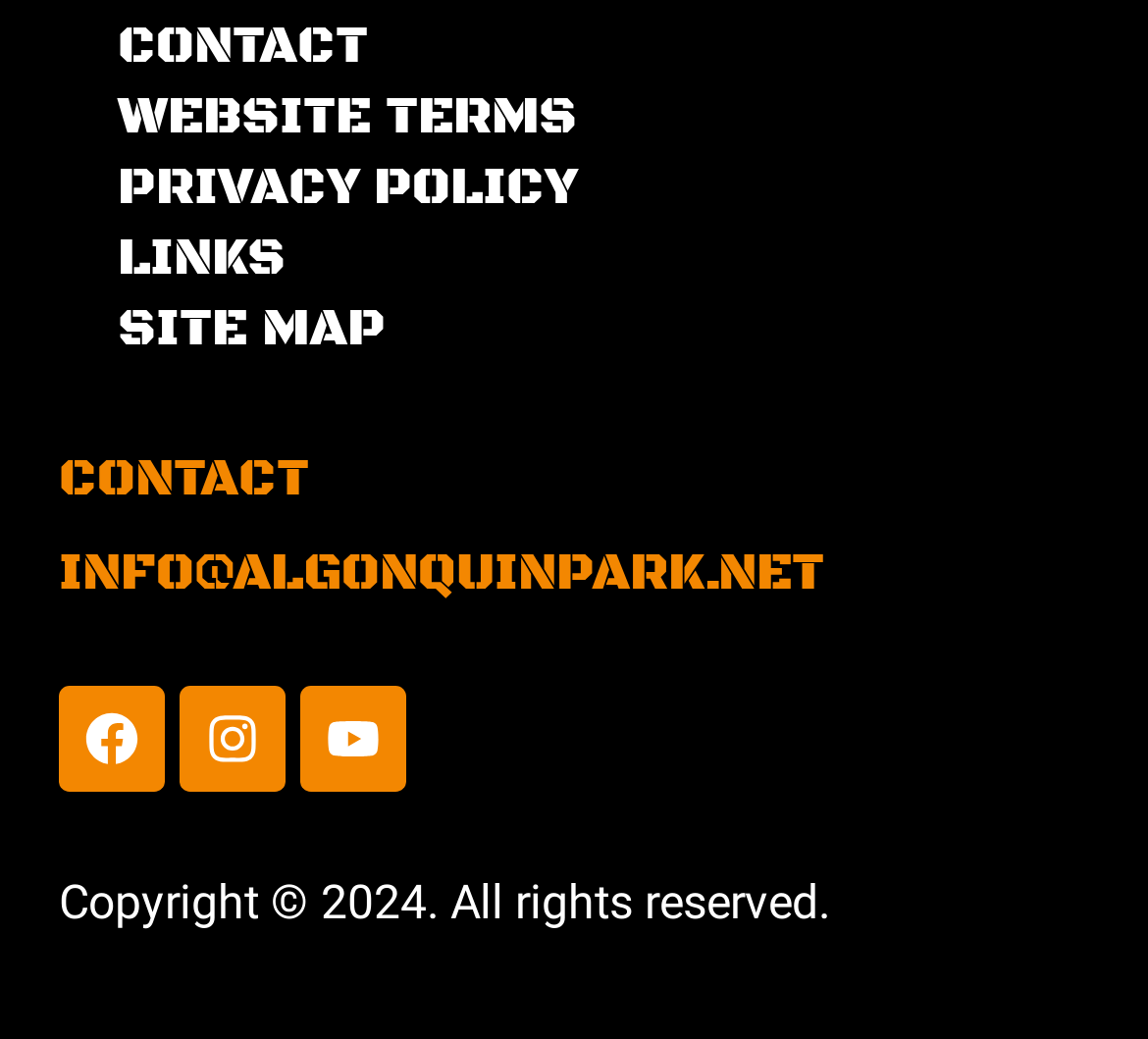Extract the bounding box coordinates for the HTML element that matches this description: "Accept All Cookies". The coordinates should be four float numbers between 0 and 1, i.e., [left, top, right, bottom].

None